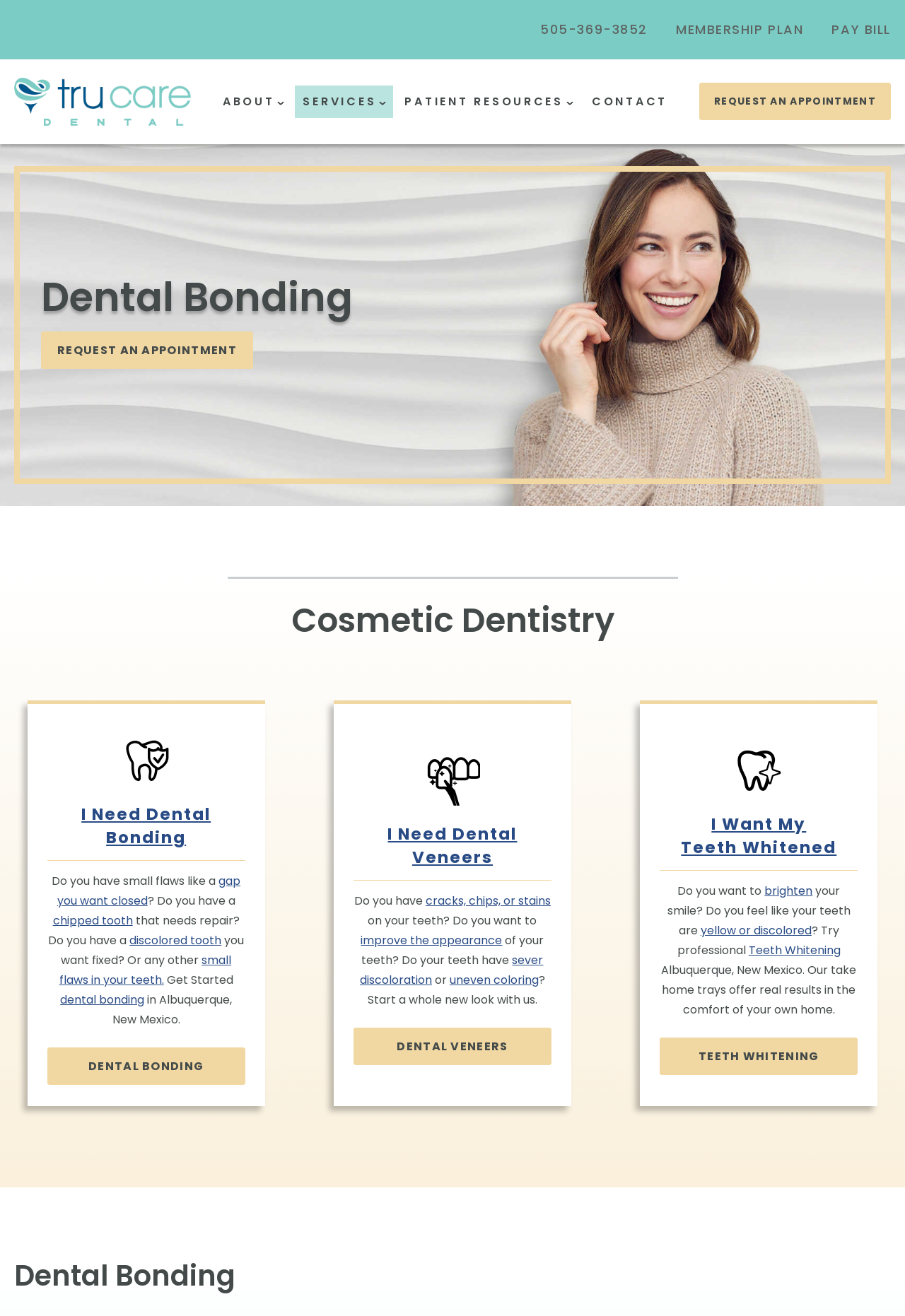Predict the bounding box coordinates for the UI element described as: "Request an Appointment". The coordinates should be four float numbers between 0 and 1, presented as [left, top, right, bottom].

[0.045, 0.252, 0.28, 0.28]